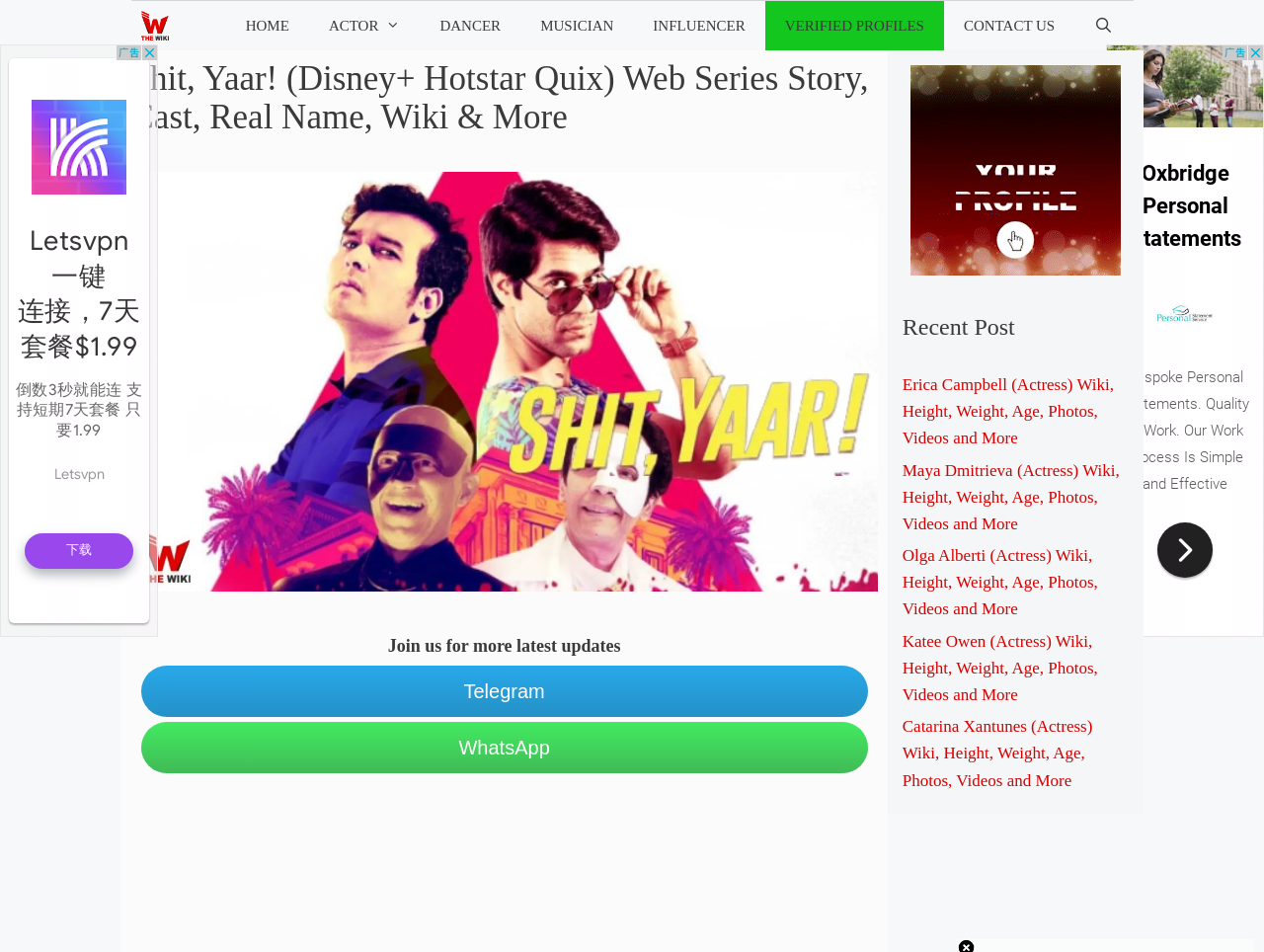What is the purpose of the 'Make_Profile_Video' link?
Please give a detailed and elaborate answer to the question based on the image.

The 'Make_Profile_Video' link is likely used to create a profile video, as suggested by the image and link text, which may be a feature provided by the website.